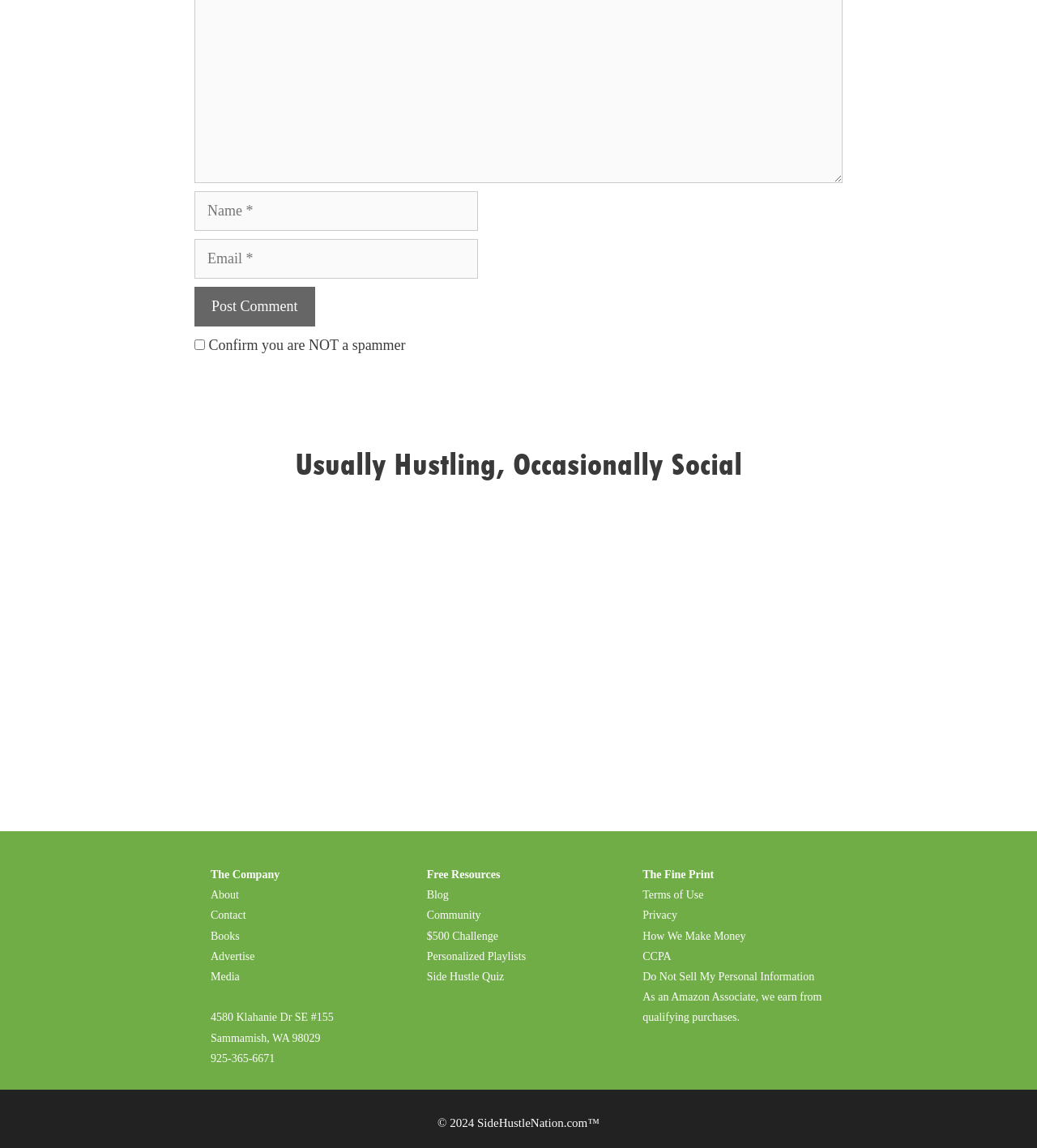Specify the bounding box coordinates of the area that needs to be clicked to achieve the following instruction: "Click the Post Comment button".

[0.188, 0.25, 0.304, 0.284]